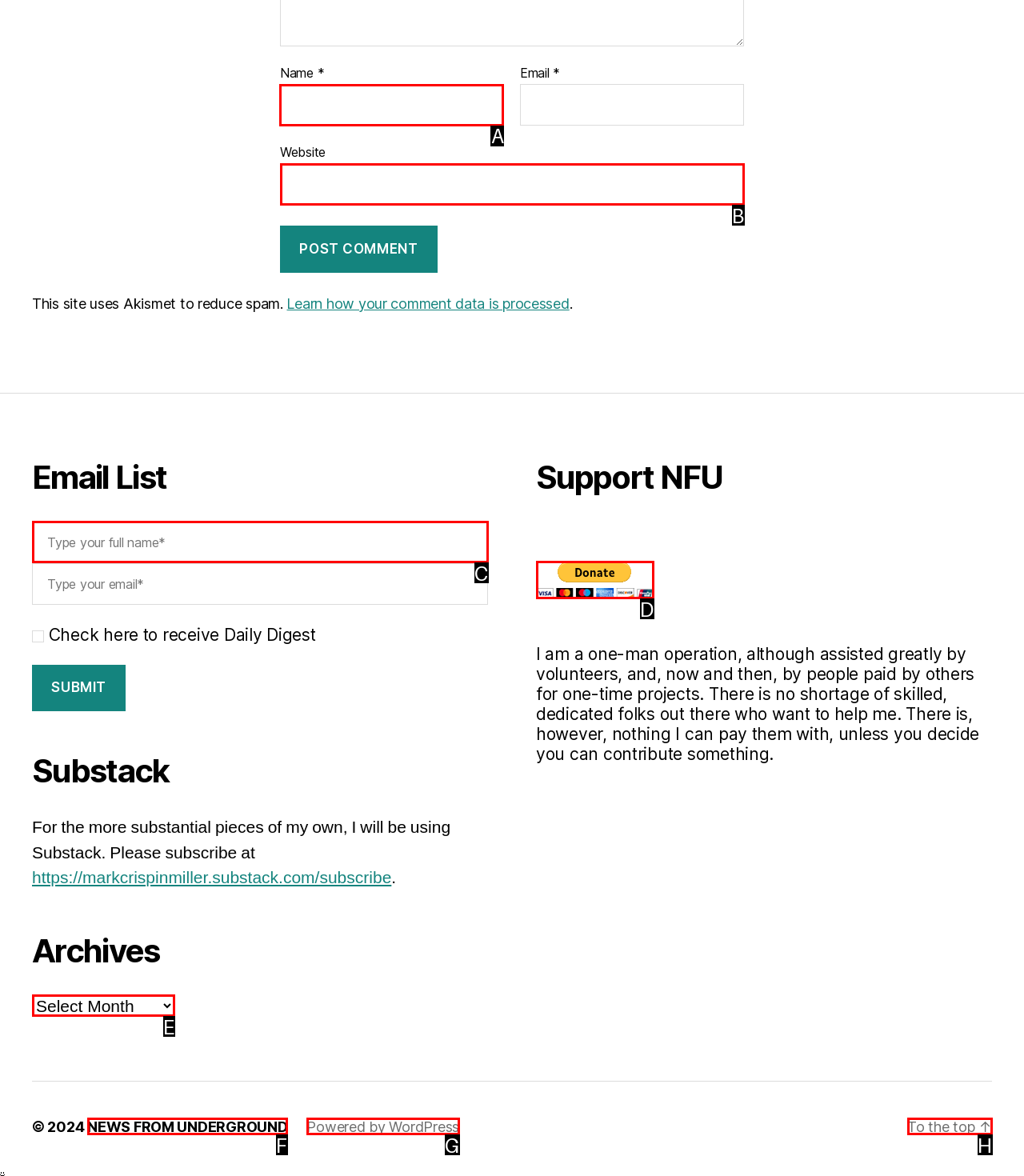Tell me which element should be clicked to achieve the following objective: Book installation
Reply with the letter of the correct option from the displayed choices.

None